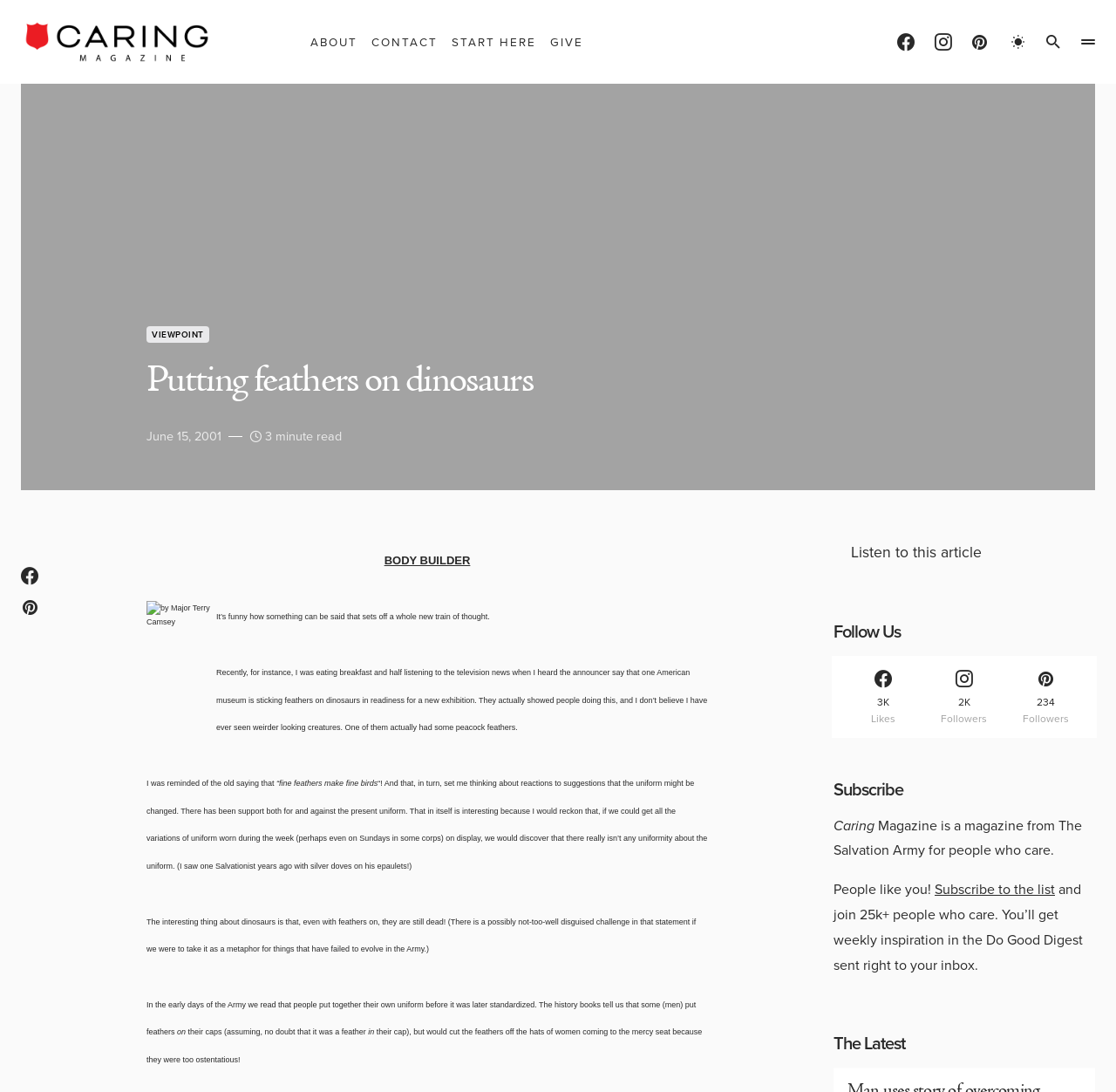Given the element description "2K Followers" in the screenshot, predict the bounding box coordinates of that UI element.

[0.828, 0.601, 0.901, 0.675]